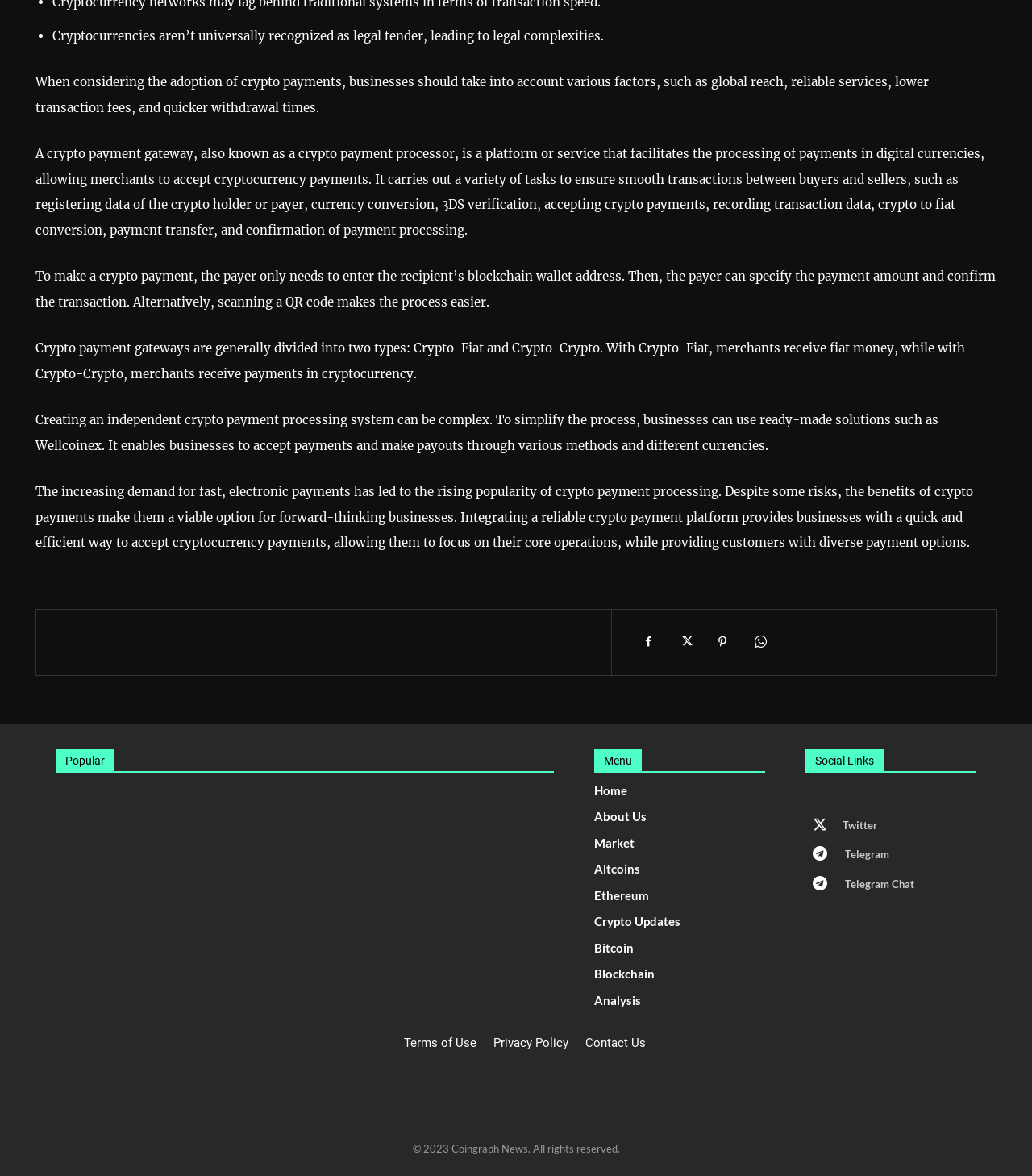Locate the bounding box of the UI element described by: "Terms of Use" in the given webpage screenshot.

[0.391, 0.881, 0.461, 0.893]